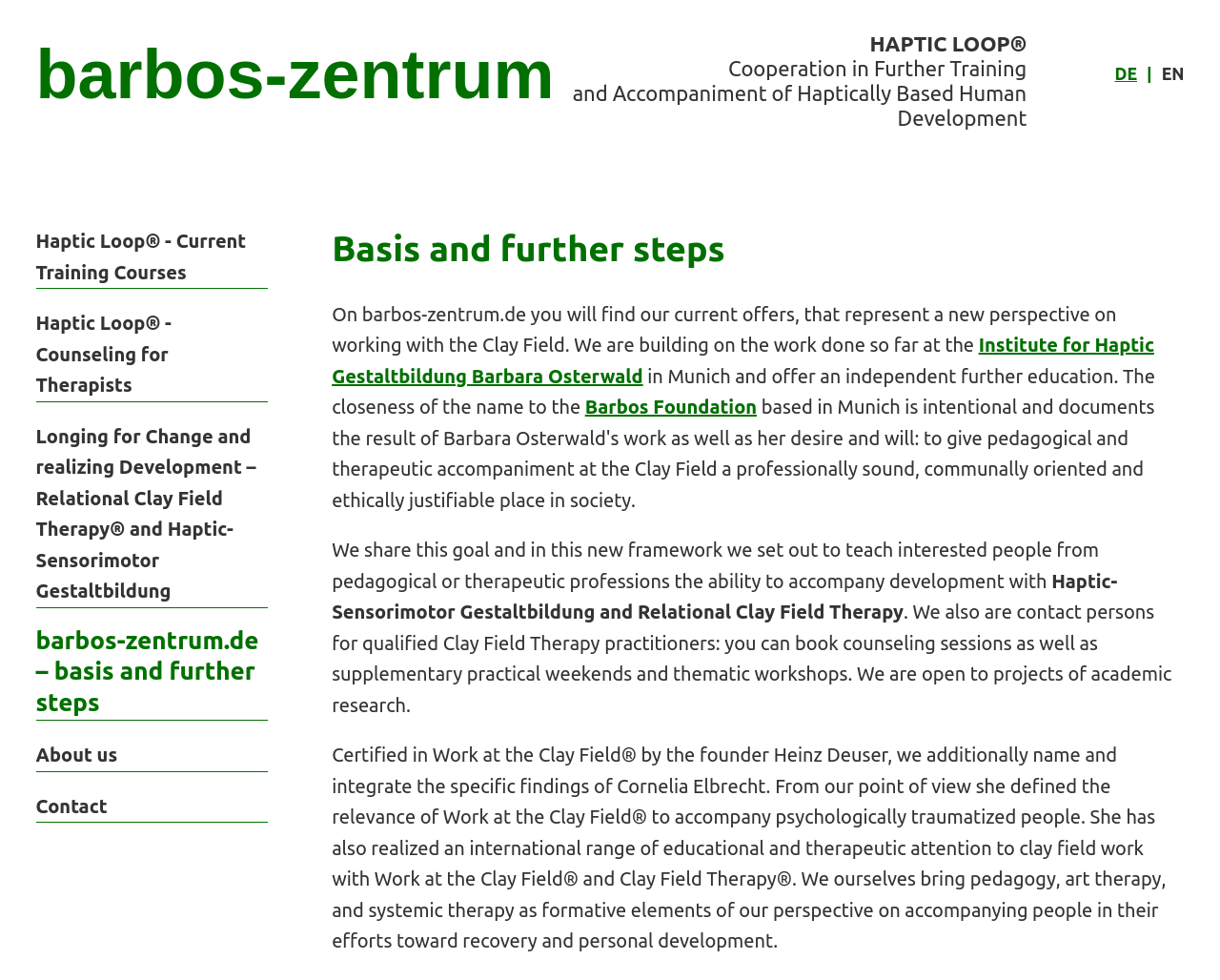Predict the bounding box coordinates of the area that should be clicked to accomplish the following instruction: "Learn more about the institute for Haptic Gestaltbildung Barbara Osterwald". The bounding box coordinates should consist of four float numbers between 0 and 1, i.e., [left, top, right, bottom].

[0.272, 0.341, 0.946, 0.395]